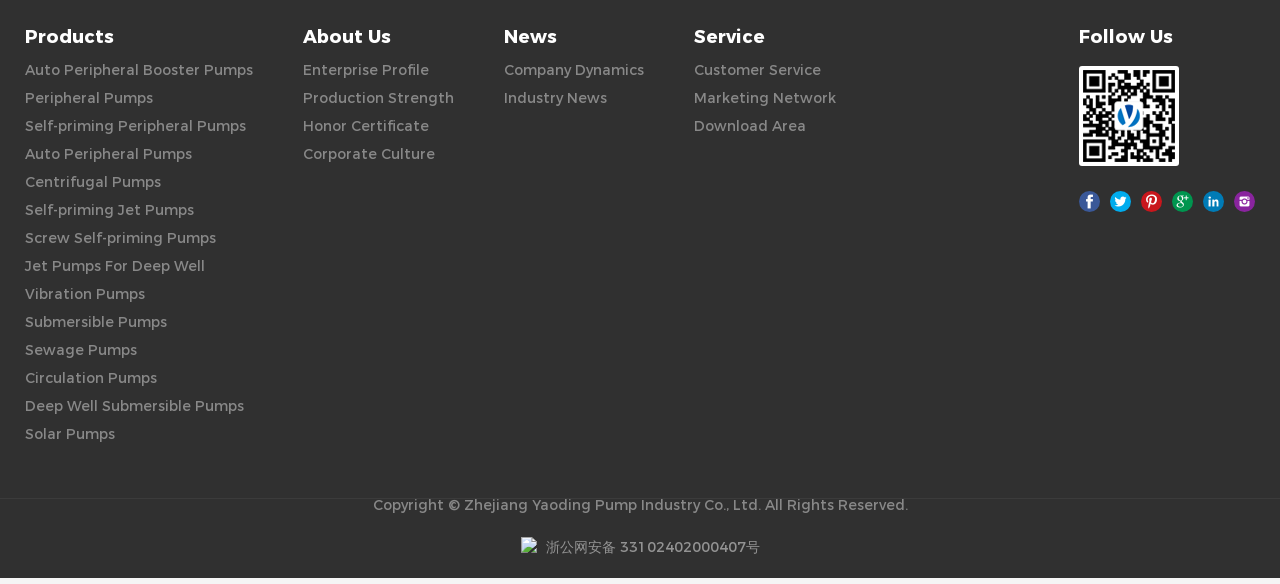What is the company's profile section?
Refer to the image and give a detailed response to the question.

The company's profile section is titled 'About Us' and includes links to 'Enterprise Profile', 'Production Strength', 'Honor Certificate', and 'Corporate Culture'.